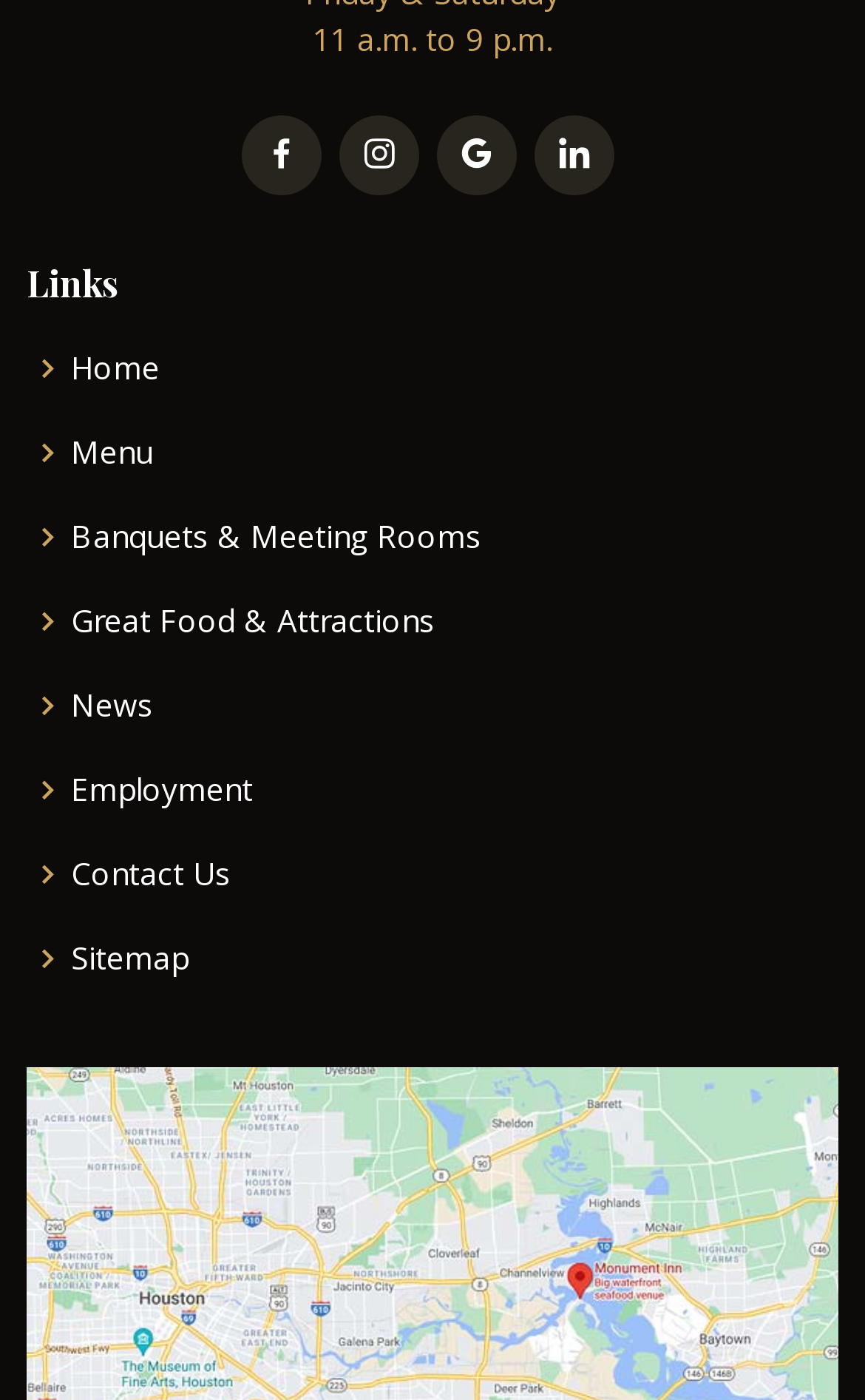Using the provided element description: "Sitemap", determine the bounding box coordinates of the corresponding UI element in the screenshot.

[0.082, 0.674, 0.218, 0.696]